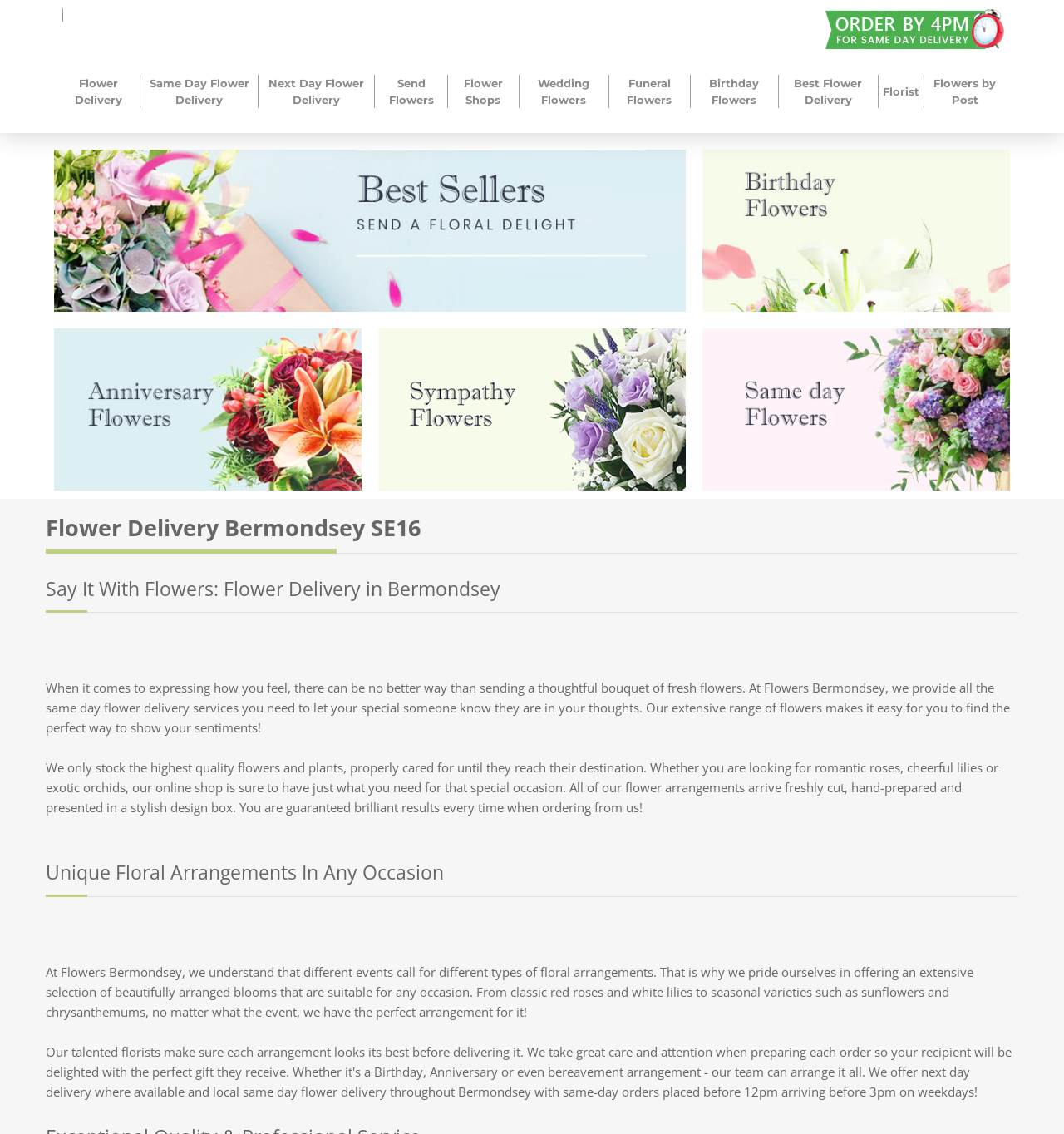Identify the bounding box coordinates for the region to click in order to carry out this instruction: "Learn about 'Same Day Flower Delivery'". Provide the coordinates using four float numbers between 0 and 1, formatted as [left, top, right, bottom].

[0.136, 0.066, 0.239, 0.095]